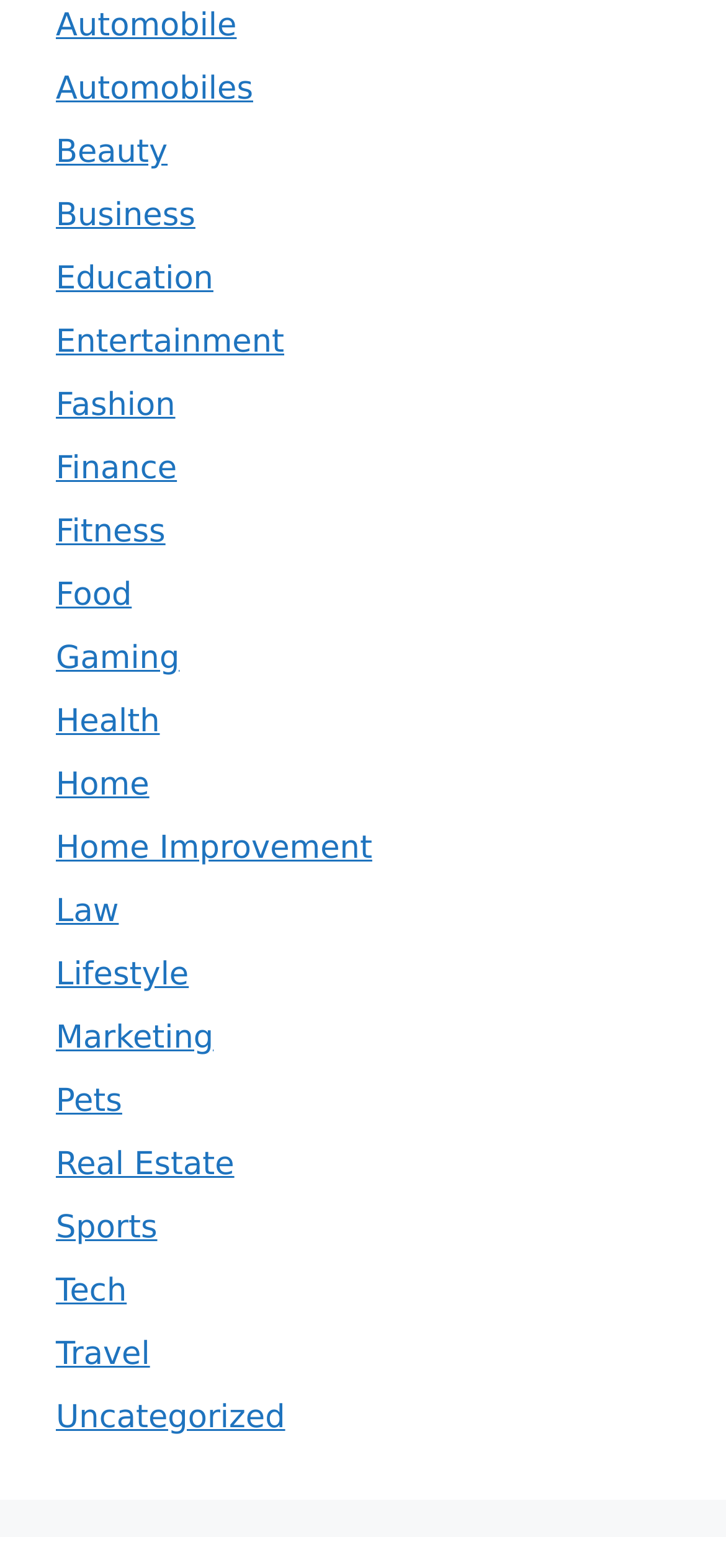Answer the following in one word or a short phrase: 
What categories are available on this webpage?

Multiple categories